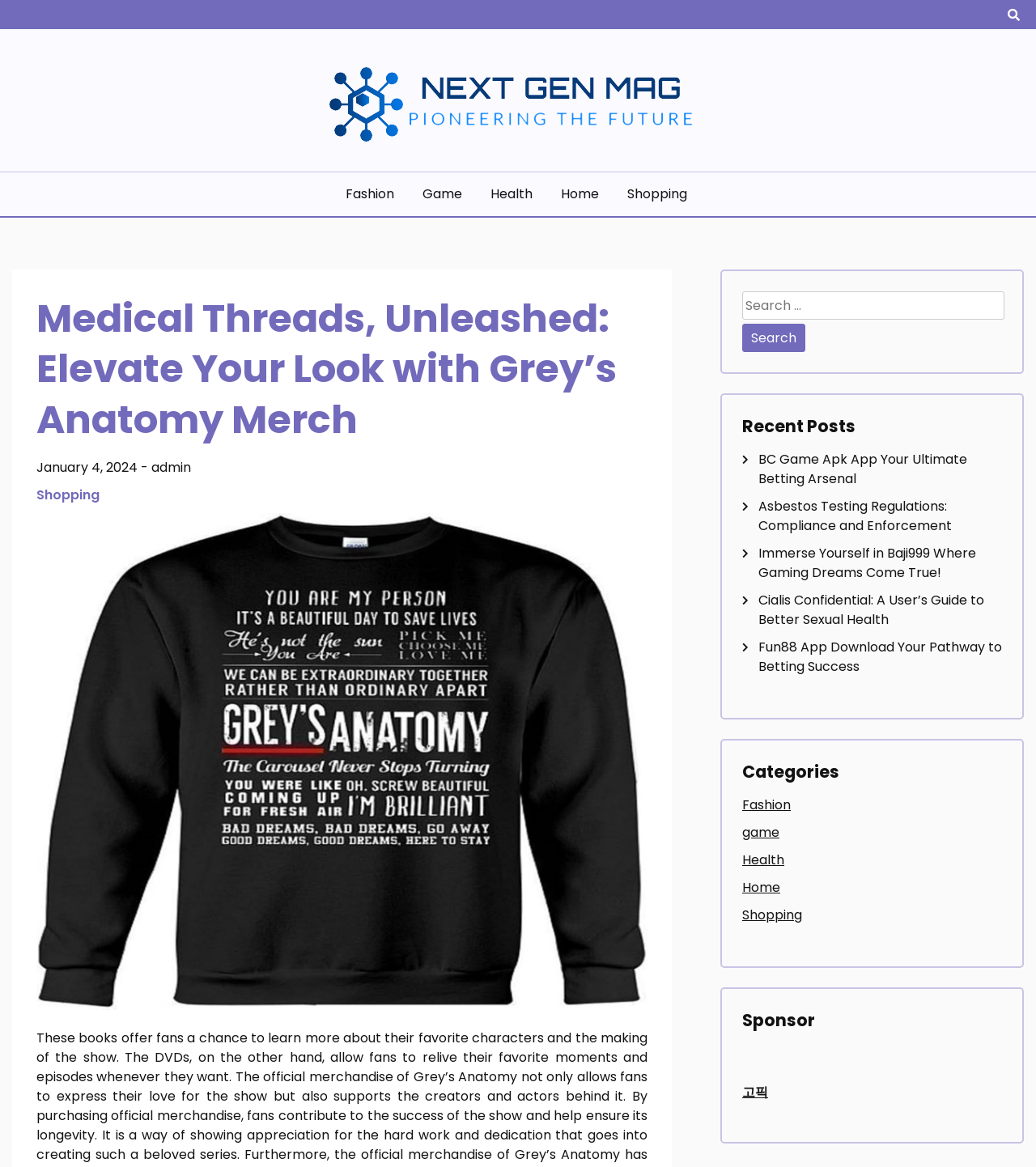What is the category of the link 'BC Game Apk App Your Ultimate Betting Arsenal'?
Using the image as a reference, answer the question with a short word or phrase.

Game